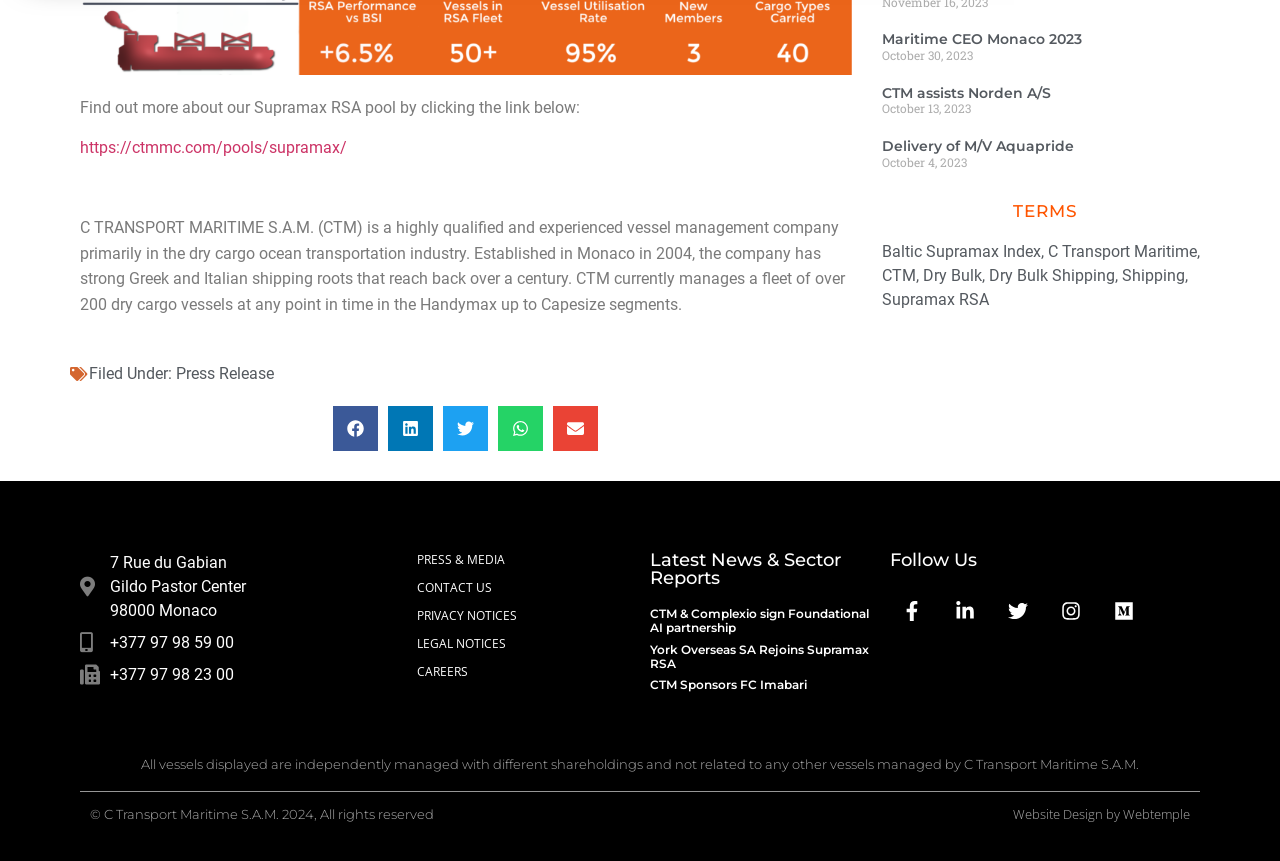Respond to the question below with a single word or phrase:
What is the address of the company?

7 Rue du Gabian, Gildo Pastor Center, 98000 Monaco